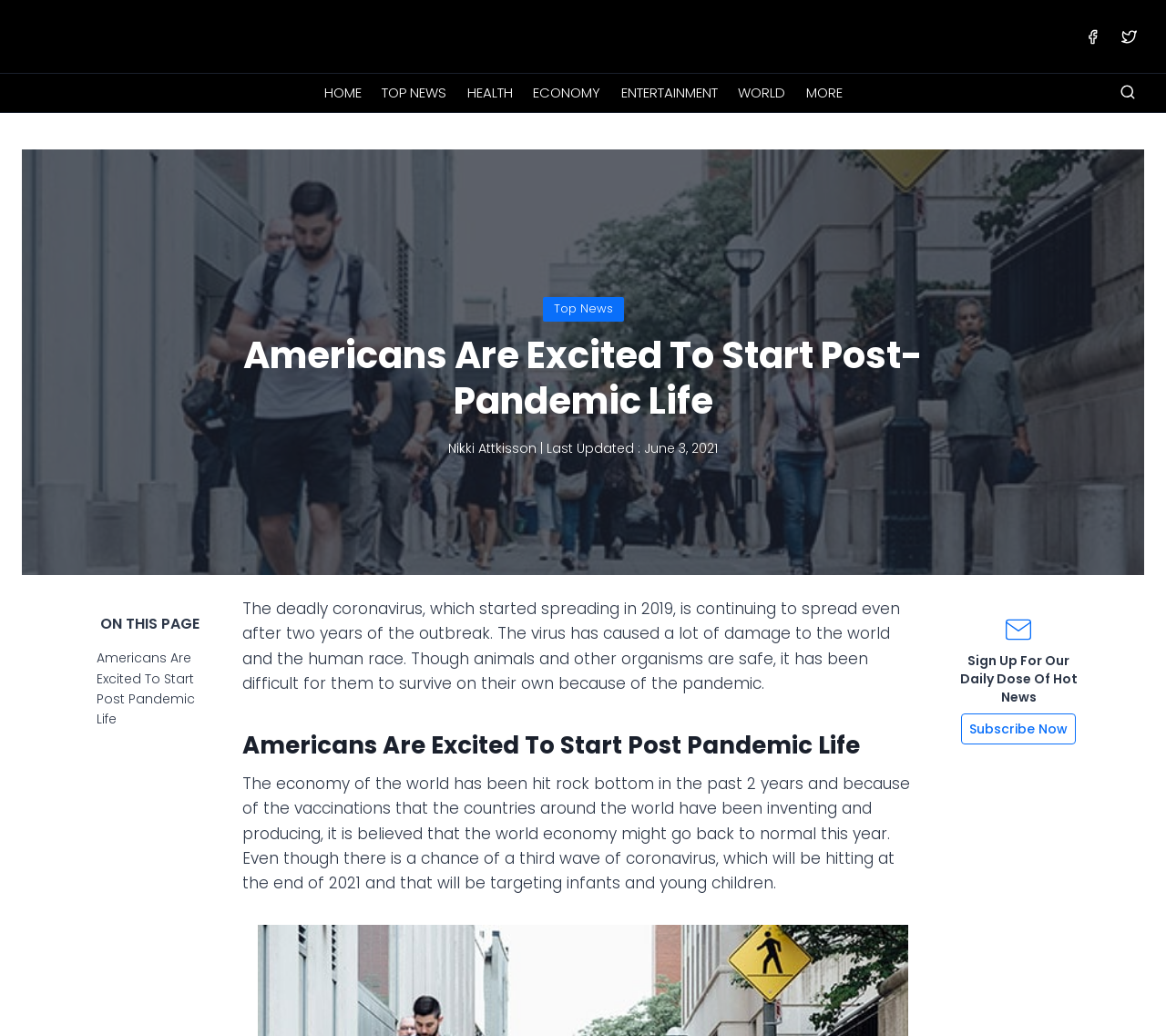Bounding box coordinates are specified in the format (top-left x, top-left y, bottom-right x, bottom-right y). All values are floating point numbers bounded between 0 and 1. Please provide the bounding box coordinate of the region this sentence describes: Search

[0.953, 0.074, 0.981, 0.106]